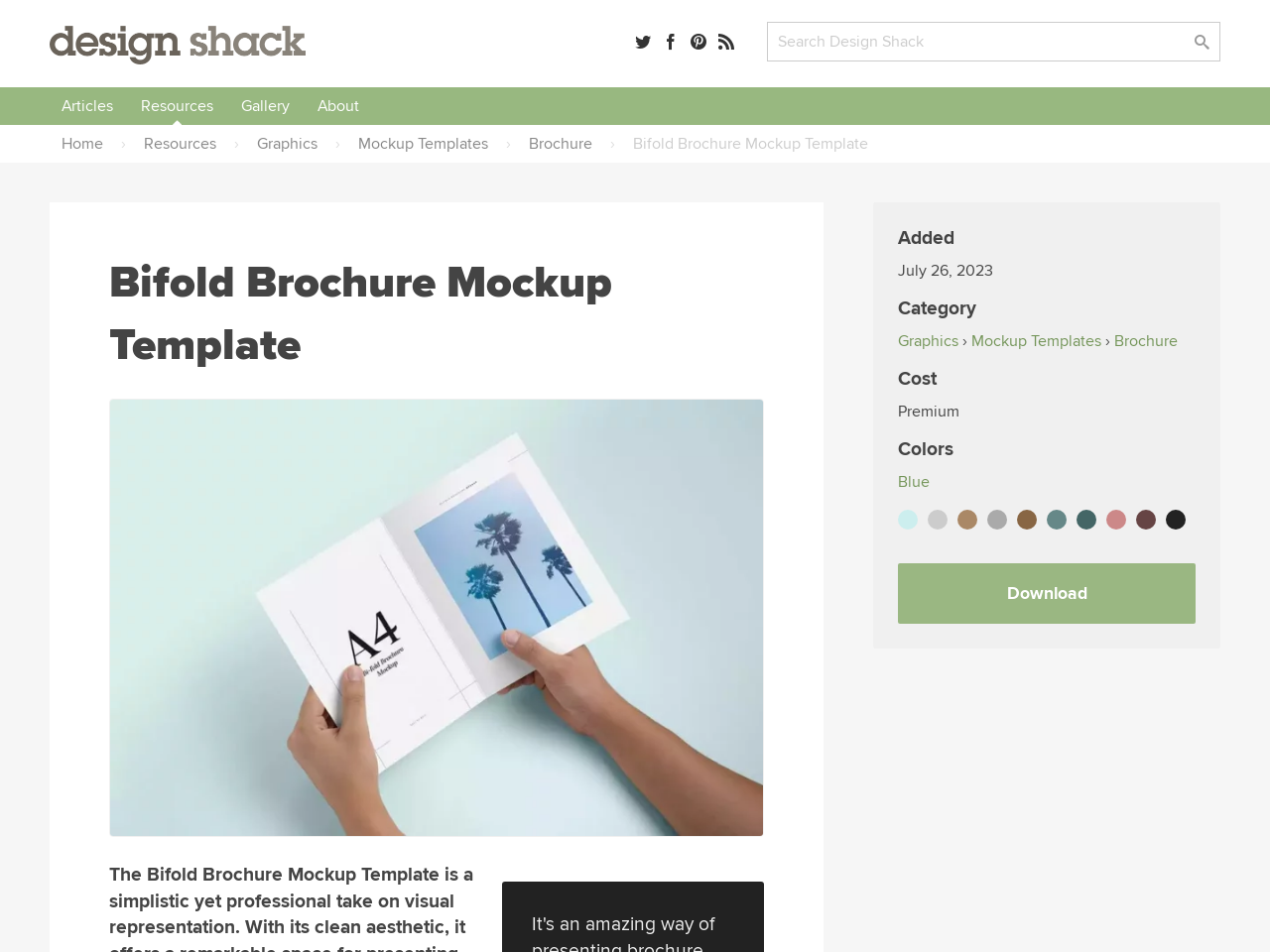Give an extensive and precise description of the webpage.

The webpage is a template for a bifold brochure mockup, featuring a clean and professional design. At the top, there is a navigation bar with several links, including "Design Shack", "Articles", "Resources", "Gallery", and "About". On the right side of the navigation bar, there is a search box with a placeholder text "Search Design Shack".

Below the navigation bar, there is a large heading that reads "Bifold Brochure Mockup Template". Next to the heading, there is a large image of the brochure mockup template. The image takes up most of the width of the page and is centered.

On the right side of the page, there are several sections of information about the template. The first section is labeled "Added" and displays the date "July 26, 2023". The second section is labeled "Category" and lists the categories "Graphics", "Mockup Templates", and "Brochure". The third section is labeled "Cost" and indicates that the template is "Premium". The fourth section is labeled "Colors" and lists several color options, each with a corresponding color code.

At the bottom of the page, there is a call-to-action button labeled "Download".